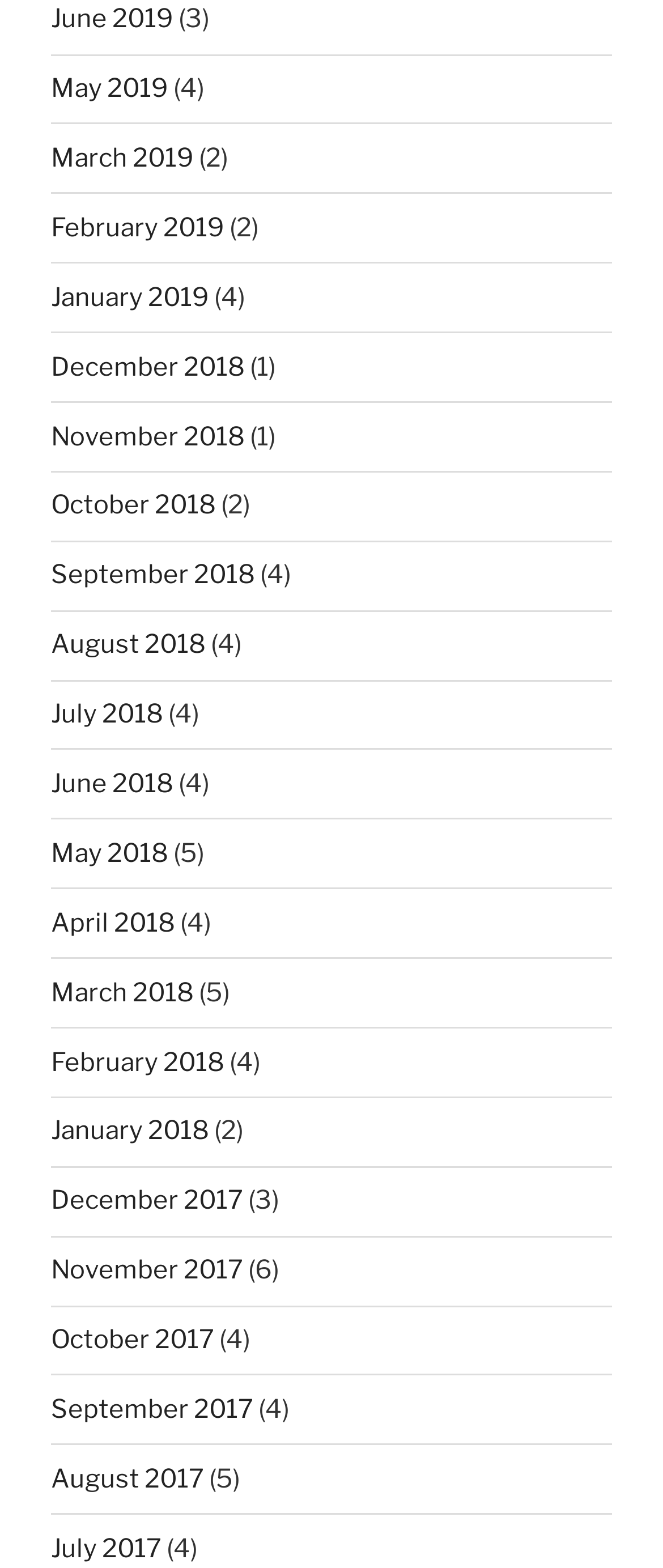Please study the image and answer the question comprehensively:
What is the most recent month listed?

By examining the list of links on the webpage, I found that the most recent month listed is June 2019, which is located at the top of the list.